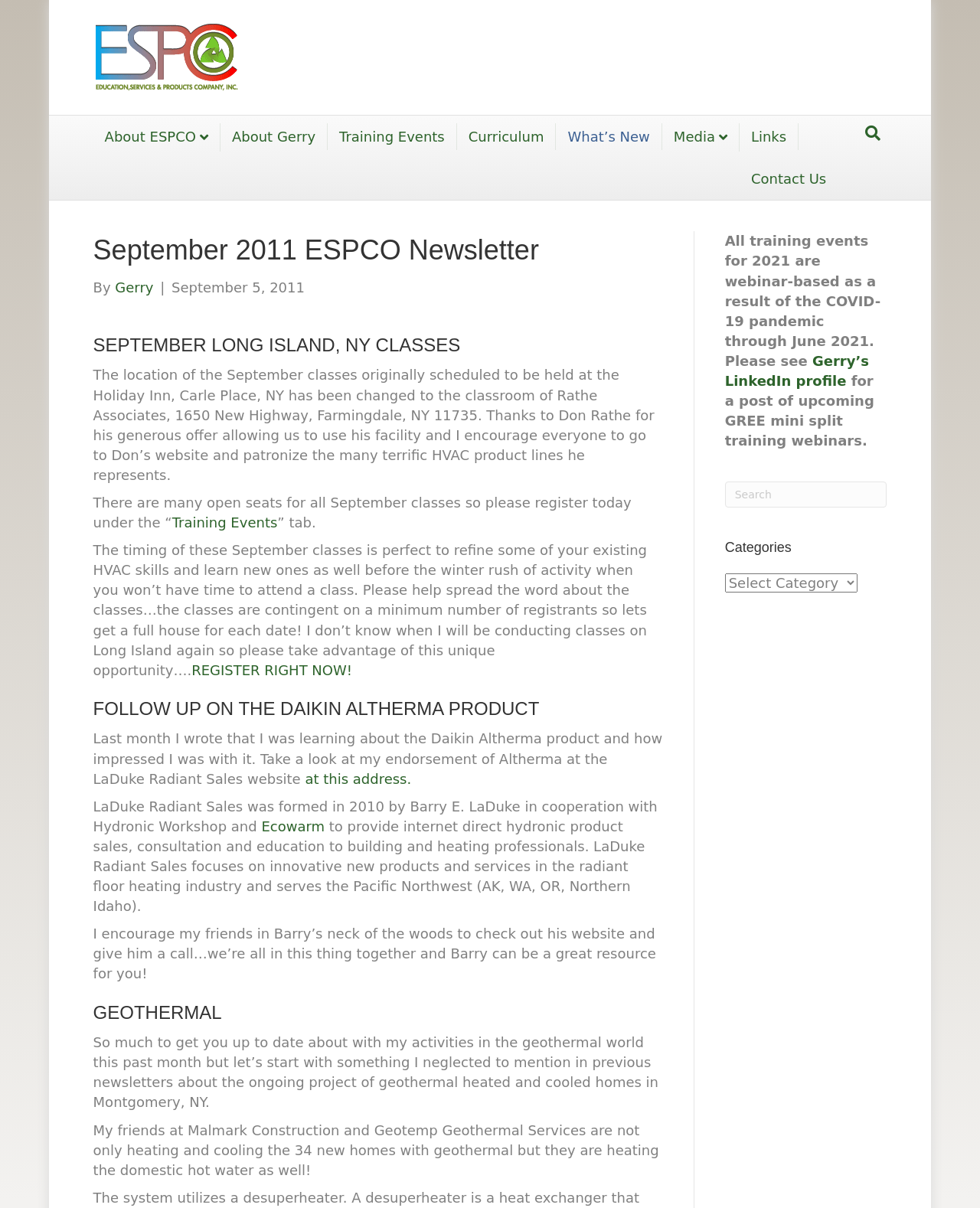Identify the title of the webpage and provide its text content.

September 2011 ESPCO Newsletter